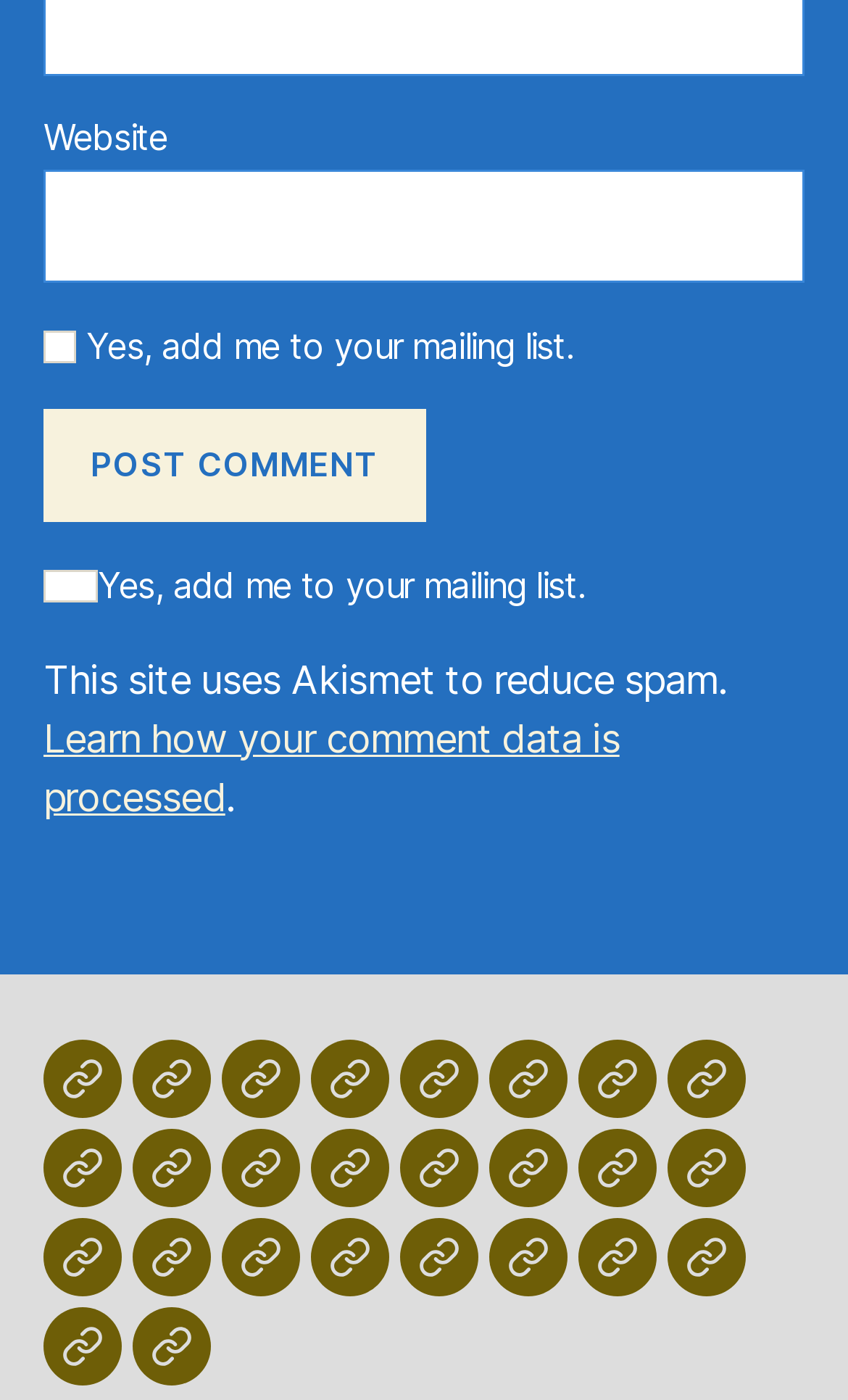Determine the bounding box coordinates of the element that should be clicked to execute the following command: "Visit Larus Press Imprint: Order Page".

[0.051, 0.742, 0.144, 0.798]